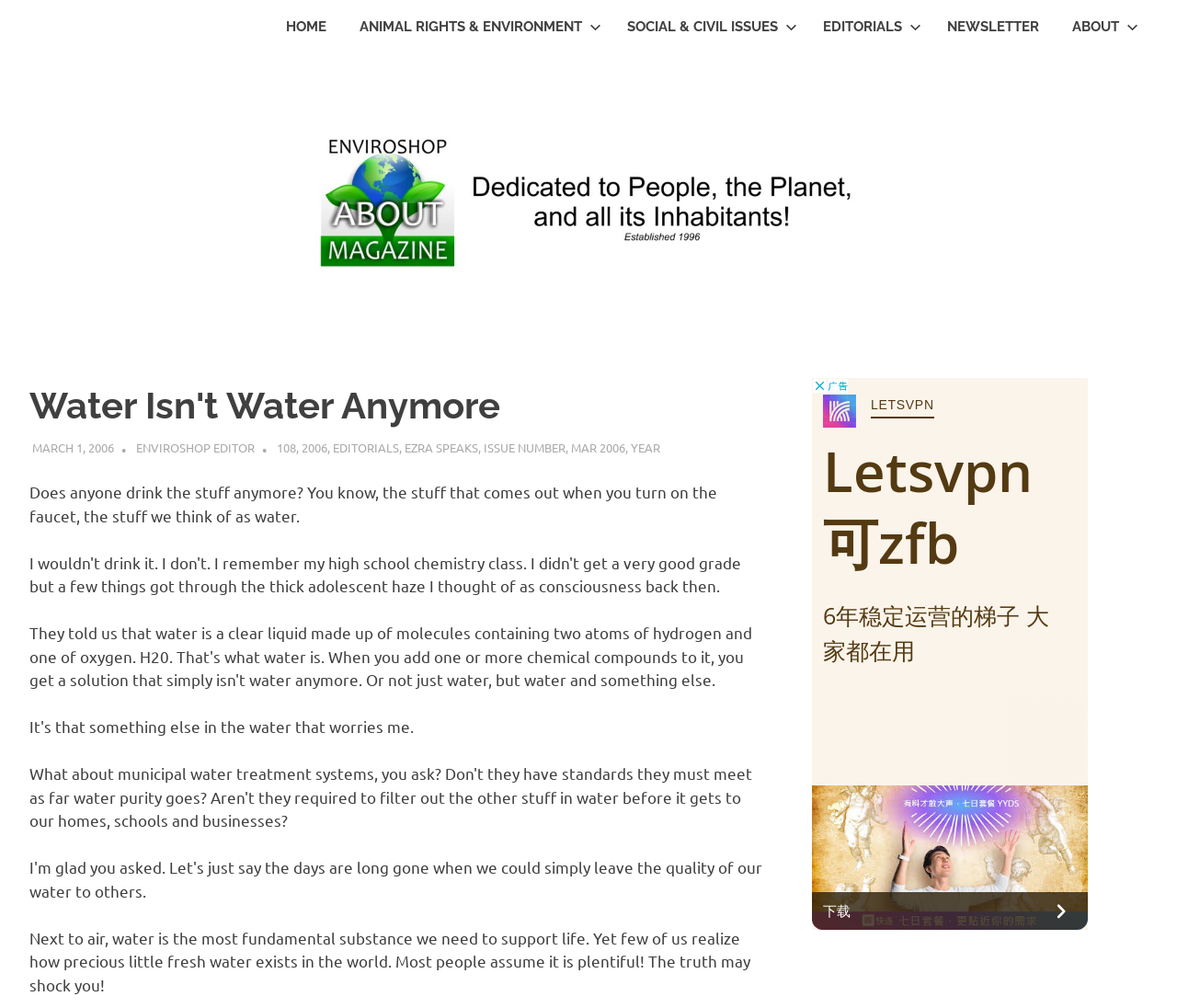Who is the editor of the article?
Based on the image, answer the question in a detailed manner.

The editor of the article is mentioned in the link 'ENVIROSHOP EDITOR' which is located below the heading 'Water Isn't Water Anymore'.